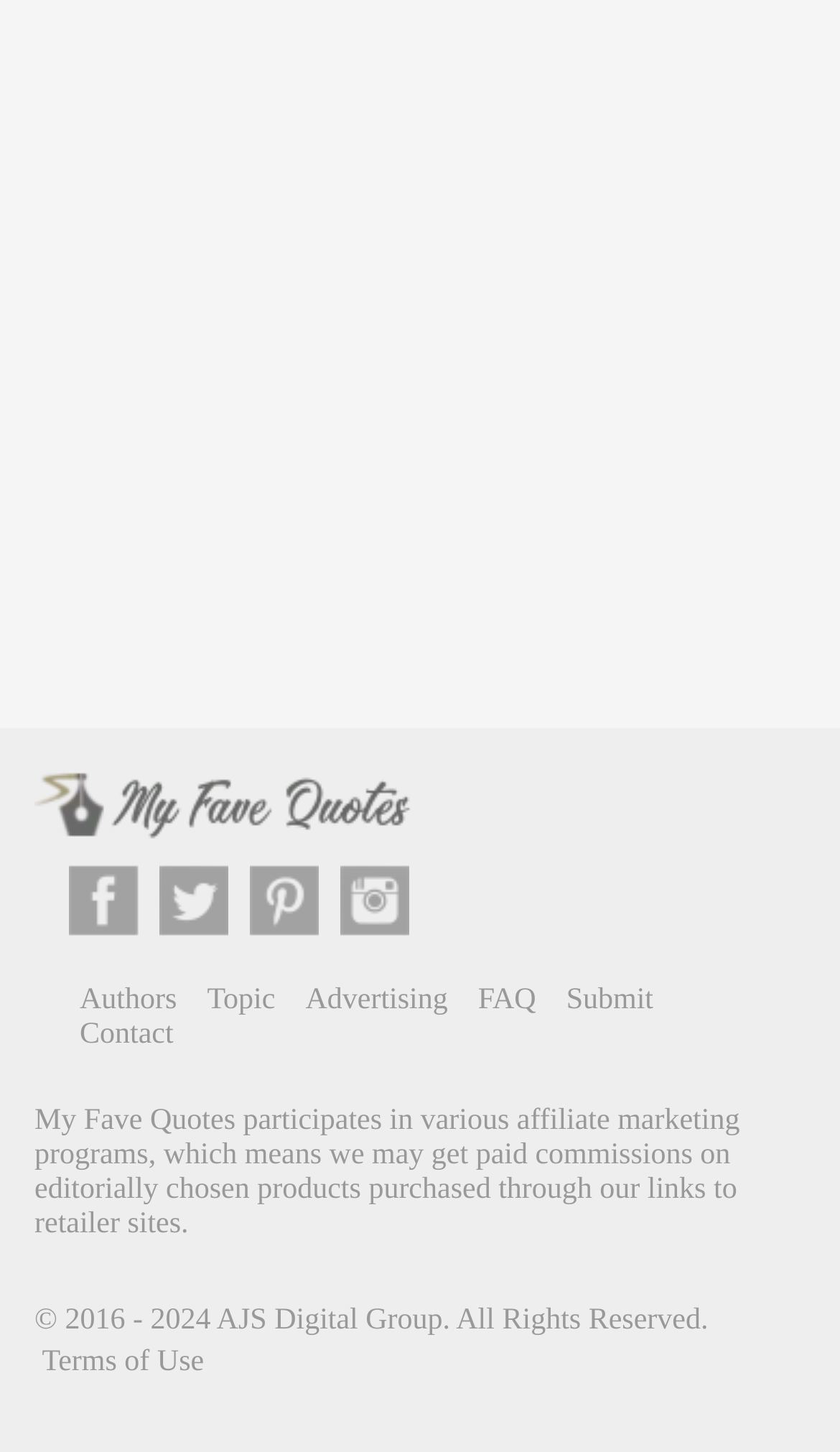Utilize the details in the image to thoroughly answer the following question: Who owns the rights to the website?

The owner of the rights to the website can be determined by looking at the link element at the bottom of the webpage, which states 'AJS Digital Group', followed by 'All Rights Reserved'.